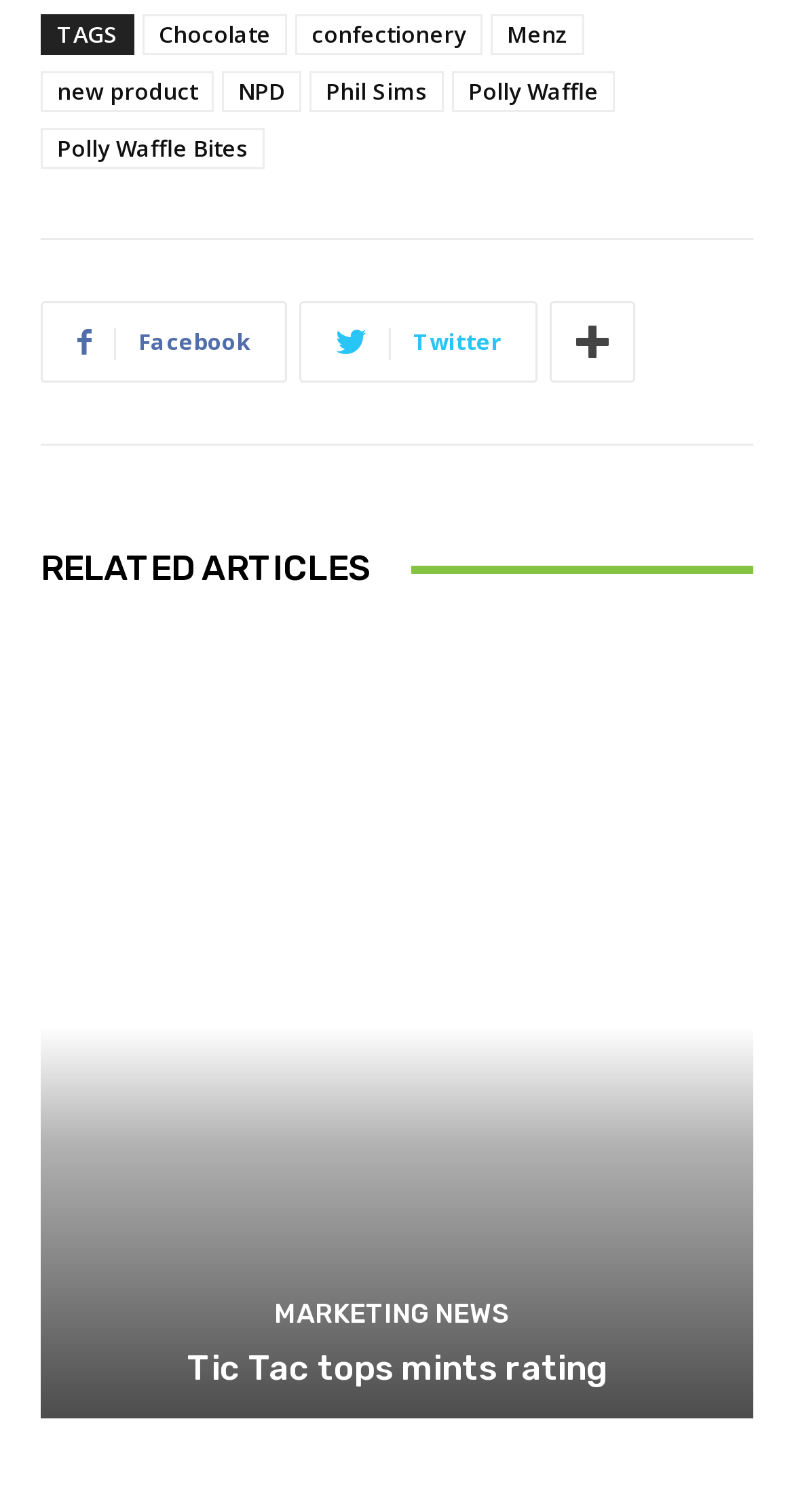Please identify the bounding box coordinates of the region to click in order to complete the task: "Click on Chocolate". The coordinates must be four float numbers between 0 and 1, specified as [left, top, right, bottom].

[0.179, 0.01, 0.362, 0.037]